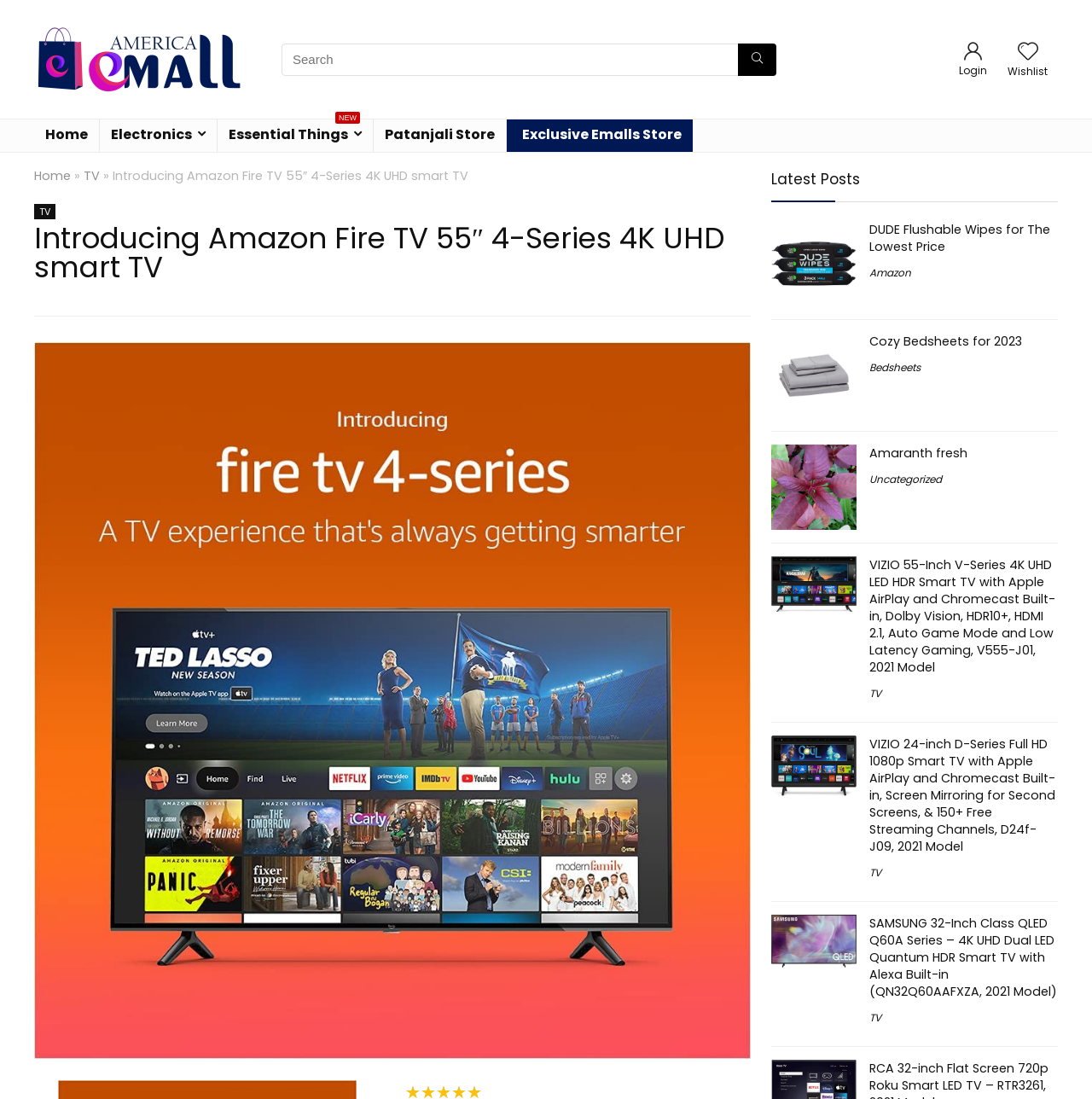Can you identify the bounding box coordinates of the clickable region needed to carry out this instruction: 'Explore the Electronics category'? The coordinates should be four float numbers within the range of 0 to 1, stated as [left, top, right, bottom].

[0.091, 0.109, 0.198, 0.138]